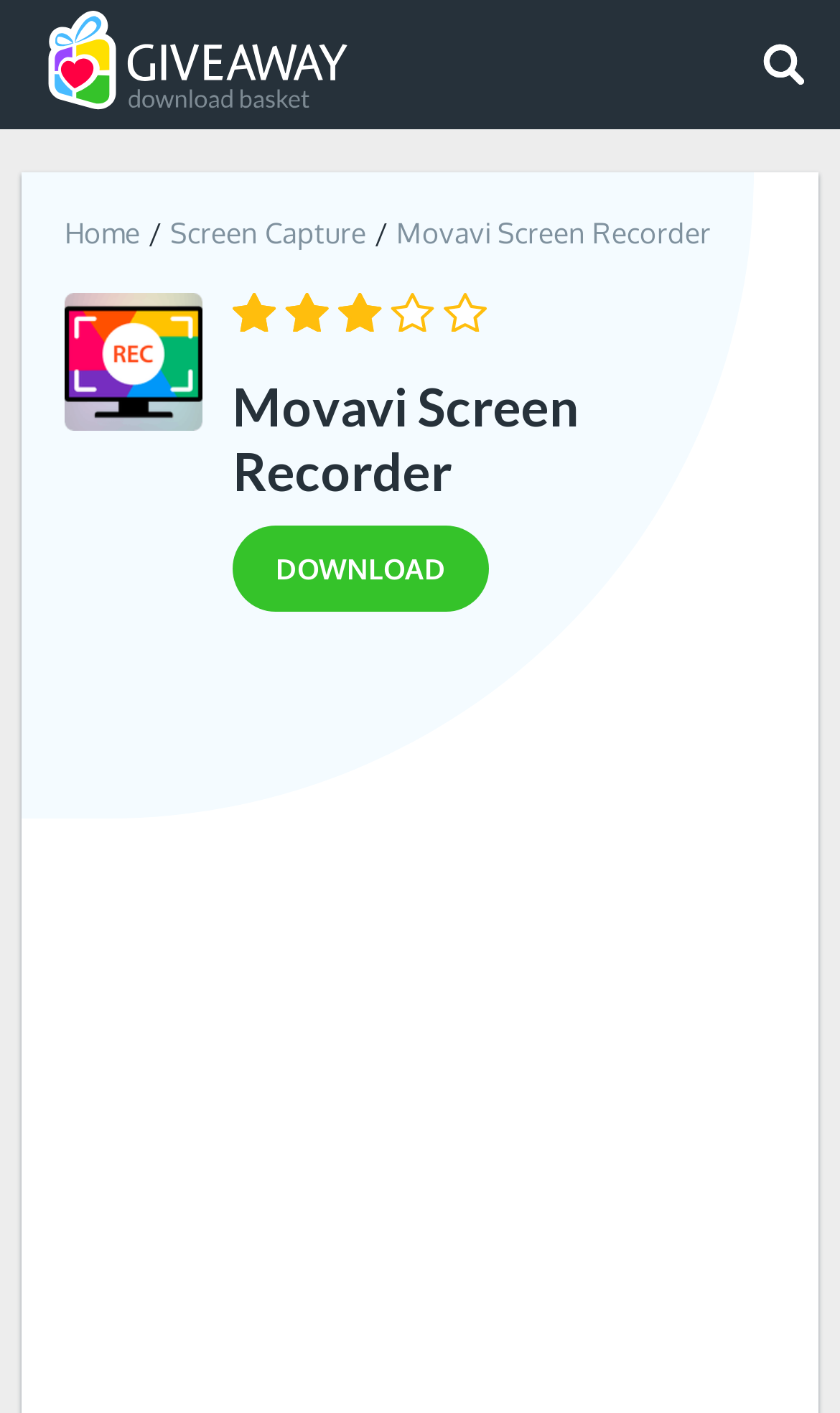Deliver a detailed narrative of the webpage's visual and textual elements.

The webpage is about downloading Movavi Screen Recorder software. At the top left, there is a link to "Software and Games for Windows". On the top right, there are two identical buttons with no text. Below the buttons, there are three links: "Home" on the left, "Screen Capture" in the middle, and a static text "Movavi Screen Recorder" on the right. 

Below these links, there is a heading "Movavi Screen Recorder" that spans across most of the page width. Underneath the heading, there is a "DOWNLOAD" link. 

The majority of the page is occupied by an advertisement iframe, which takes up the entire width and most of the height of the page, starting from the middle and going down to the bottom.